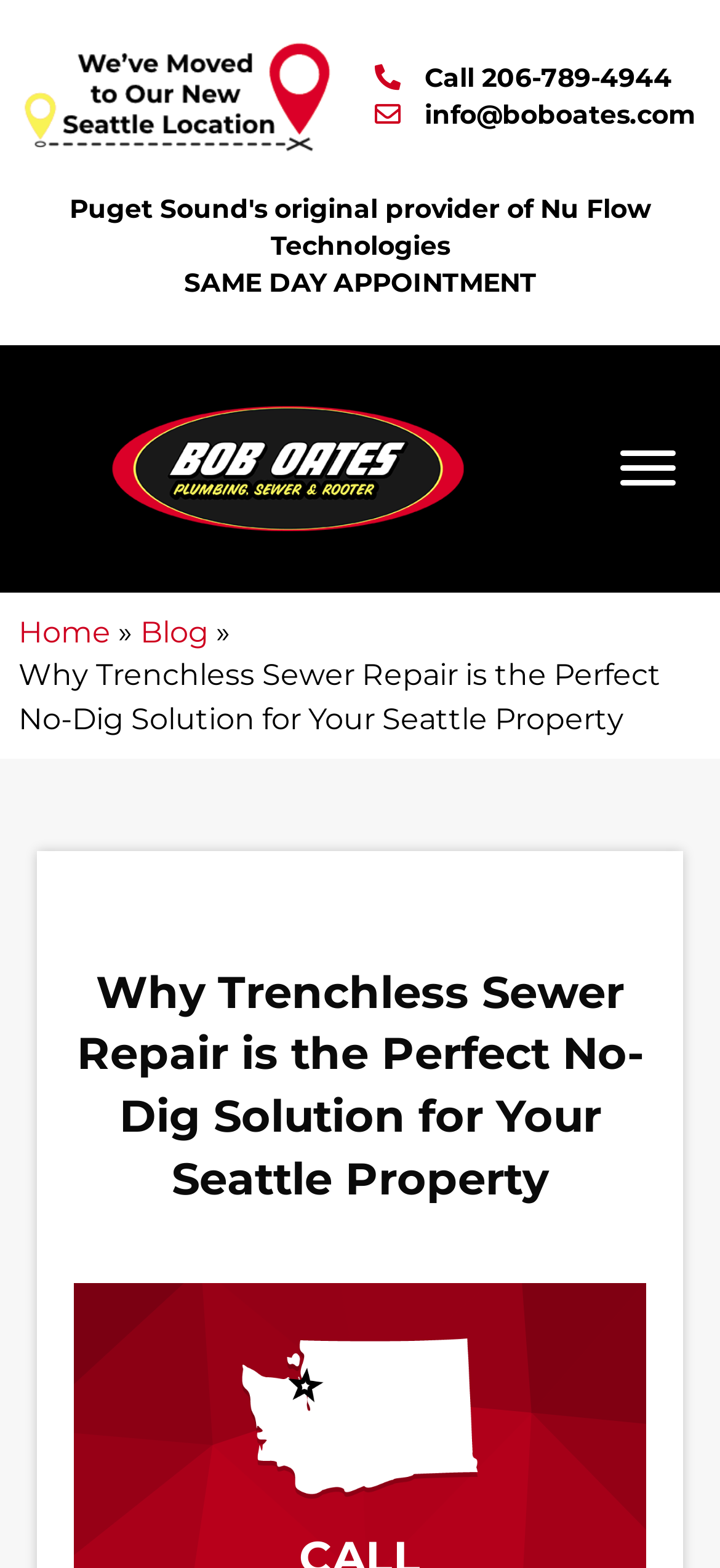Please answer the following question using a single word or phrase: What is the company name that provides trenchless sewer repair?

Bob Oates